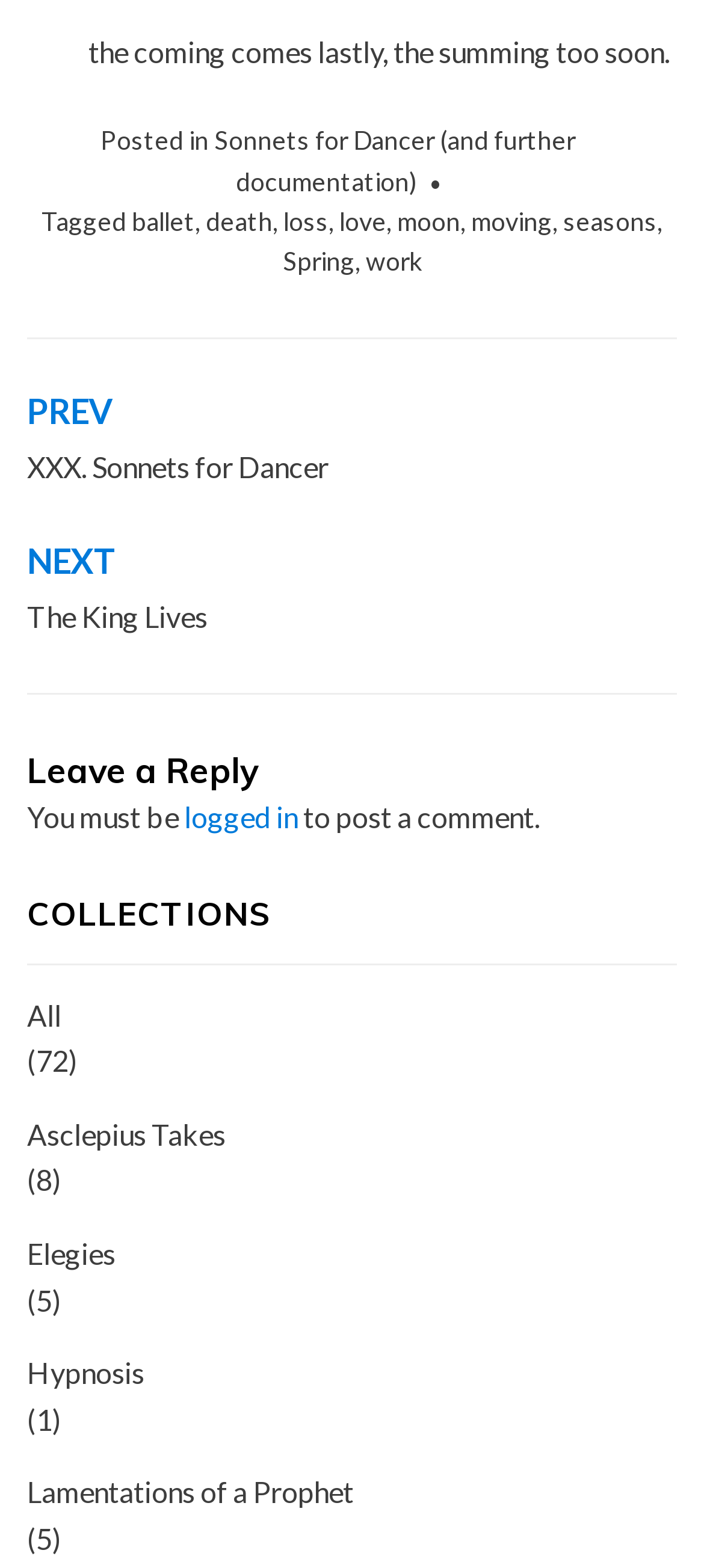Locate the coordinates of the bounding box for the clickable region that fulfills this instruction: "Explore the COLLECTIONS".

[0.038, 0.57, 0.962, 0.615]